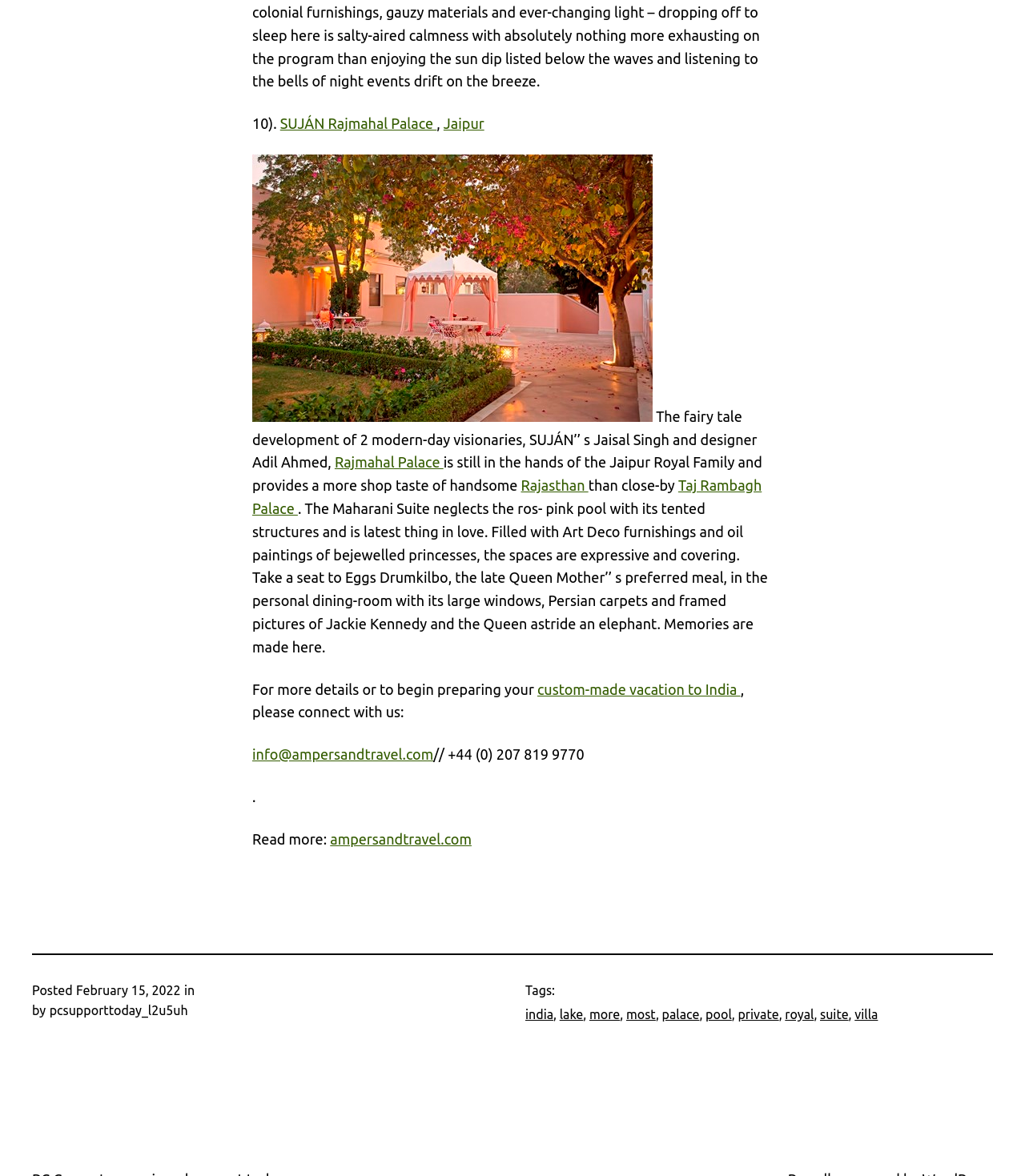Who is the preferred meal of the late Queen Mother?
Carefully analyze the image and provide a detailed answer to the question.

The article mentions that Eggs Drumkilbo is the preferred meal of the late Queen Mother, which is mentioned in the sentence 'Take a seat to Eggs Drumkilbo, the late Queen Mother’s preferred meal, in the personal dining-room with its large windows, Persian carpets and framed pictures of Jackie Kennedy and the Queen astride an elephant'.